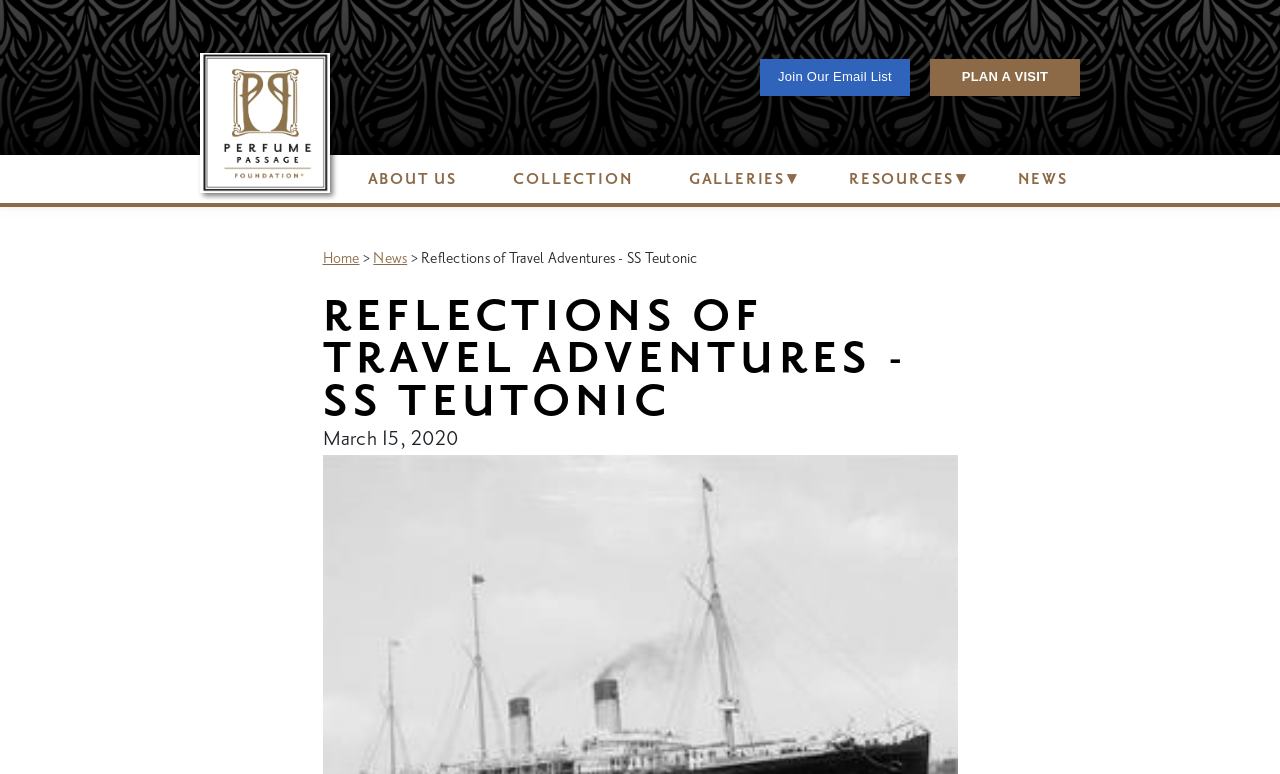Identify the bounding box coordinates of the section to be clicked to complete the task described by the following instruction: "Plan a visit". The coordinates should be four float numbers between 0 and 1, formatted as [left, top, right, bottom].

[0.727, 0.076, 0.844, 0.124]